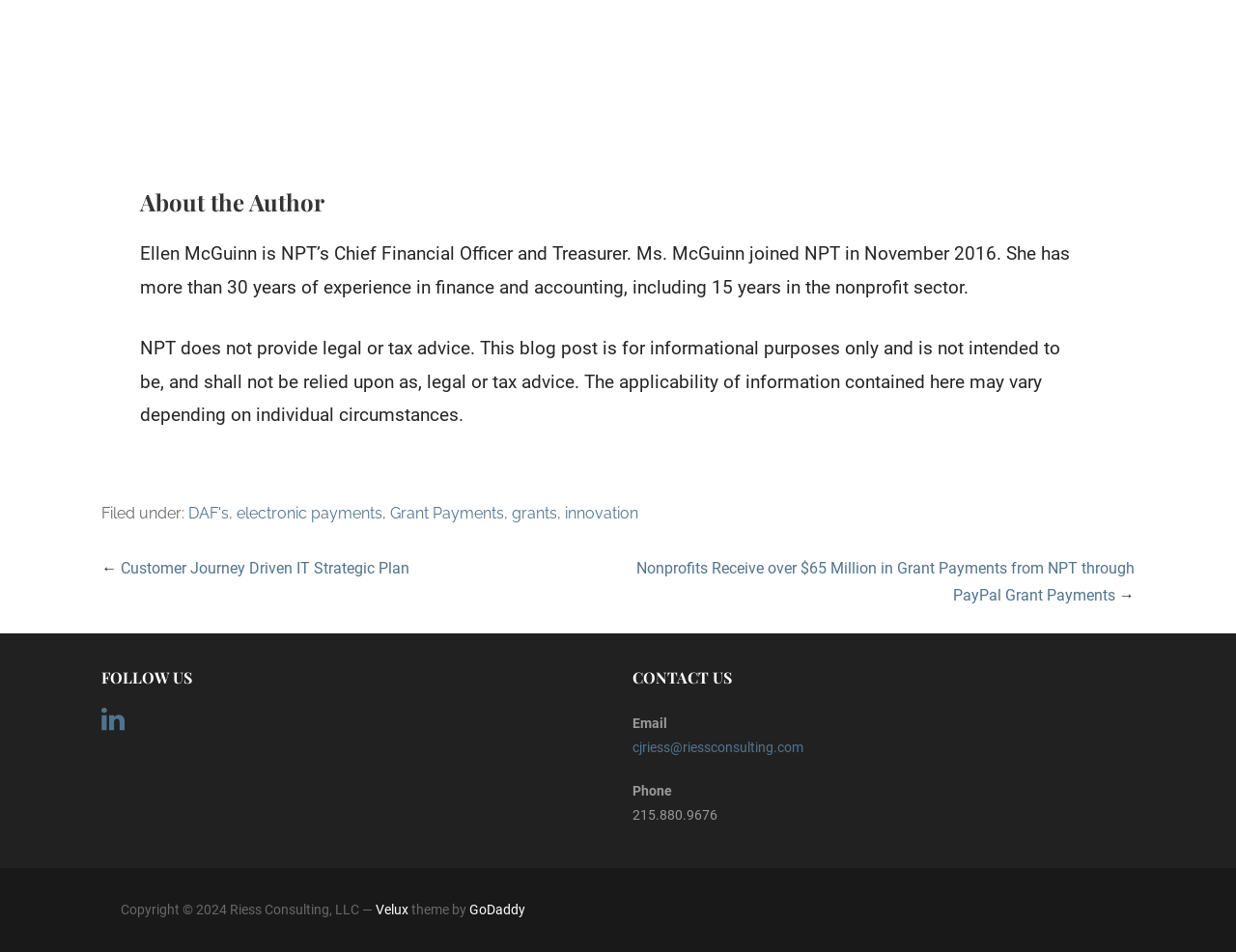Determine the bounding box coordinates of the element's region needed to click to follow the instruction: "Follow the link to learn about electronic payments". Provide these coordinates as four float numbers between 0 and 1, formatted as [left, top, right, bottom].

[0.192, 0.529, 0.31, 0.548]